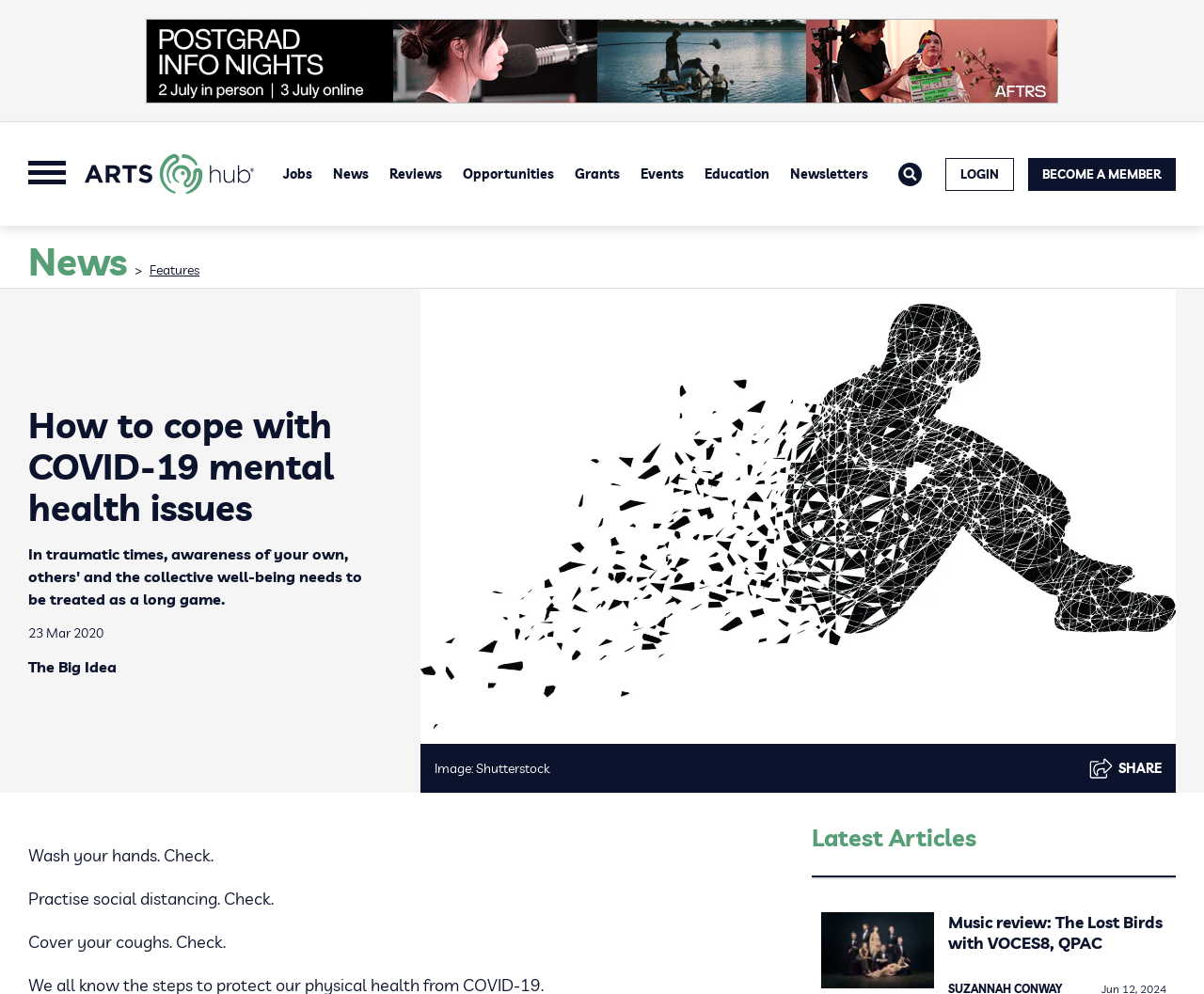What is the category of the article 'Music review: The Lost Birds with VOCES8, QPAC'?
Look at the webpage screenshot and answer the question with a detailed explanation.

I found the category by looking at the subheading of the article, which says 'Music review: The Lost Birds with VOCES8, QPAC'.